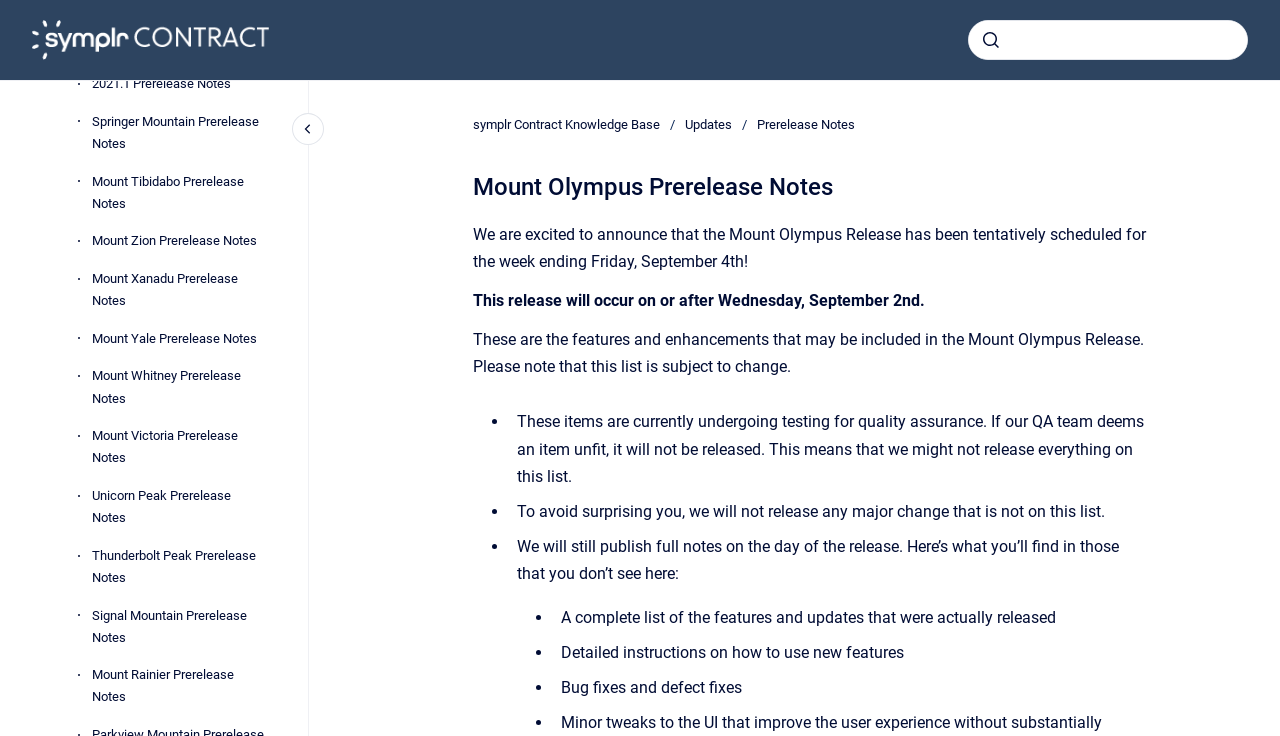Please locate the bounding box coordinates for the element that should be clicked to achieve the following instruction: "view 2022.1 Prerelease Notes". Ensure the coordinates are given as four float numbers between 0 and 1, i.e., [left, top, right, bottom].

[0.071, 0.039, 0.216, 0.087]